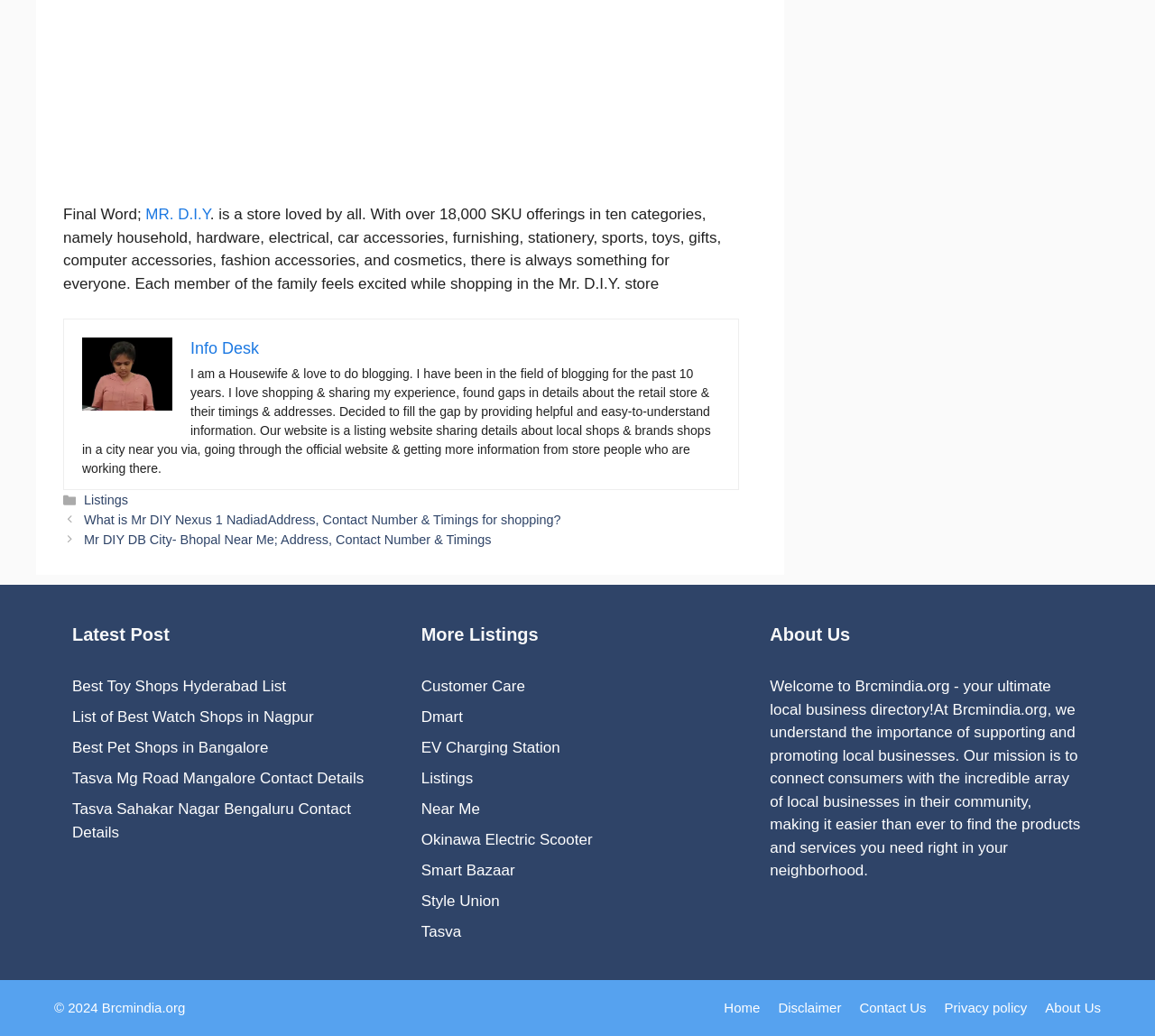Respond to the question below with a single word or phrase: What type of businesses are listed on the website?

Local shops and brands